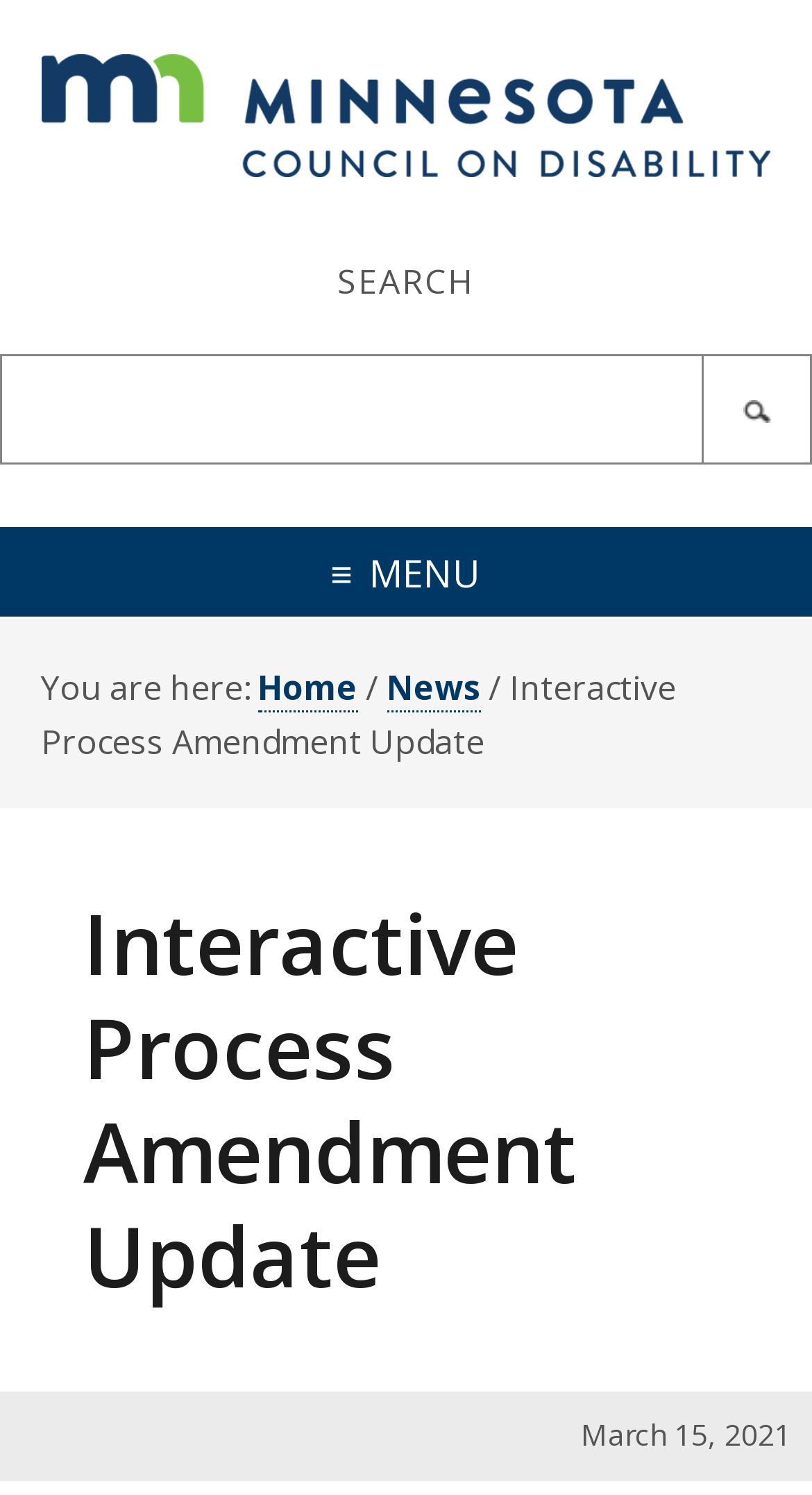Please provide a brief answer to the following inquiry using a single word or phrase:
What is the current navigation path?

Home > News > Interactive Process Amendment Update